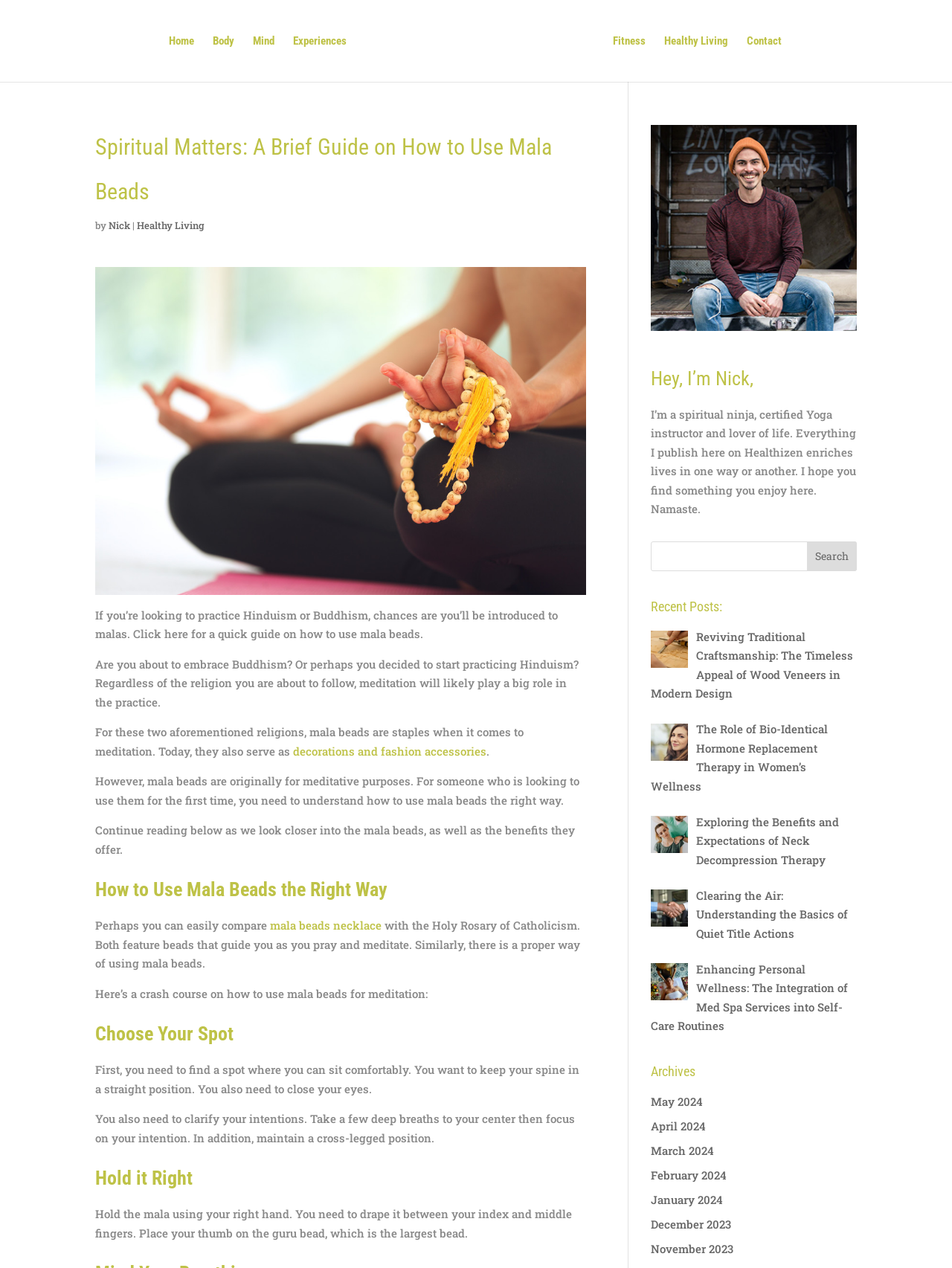Please determine the bounding box coordinates for the element that should be clicked to follow these instructions: "View the 'Archives' section".

[0.683, 0.834, 0.9, 0.861]